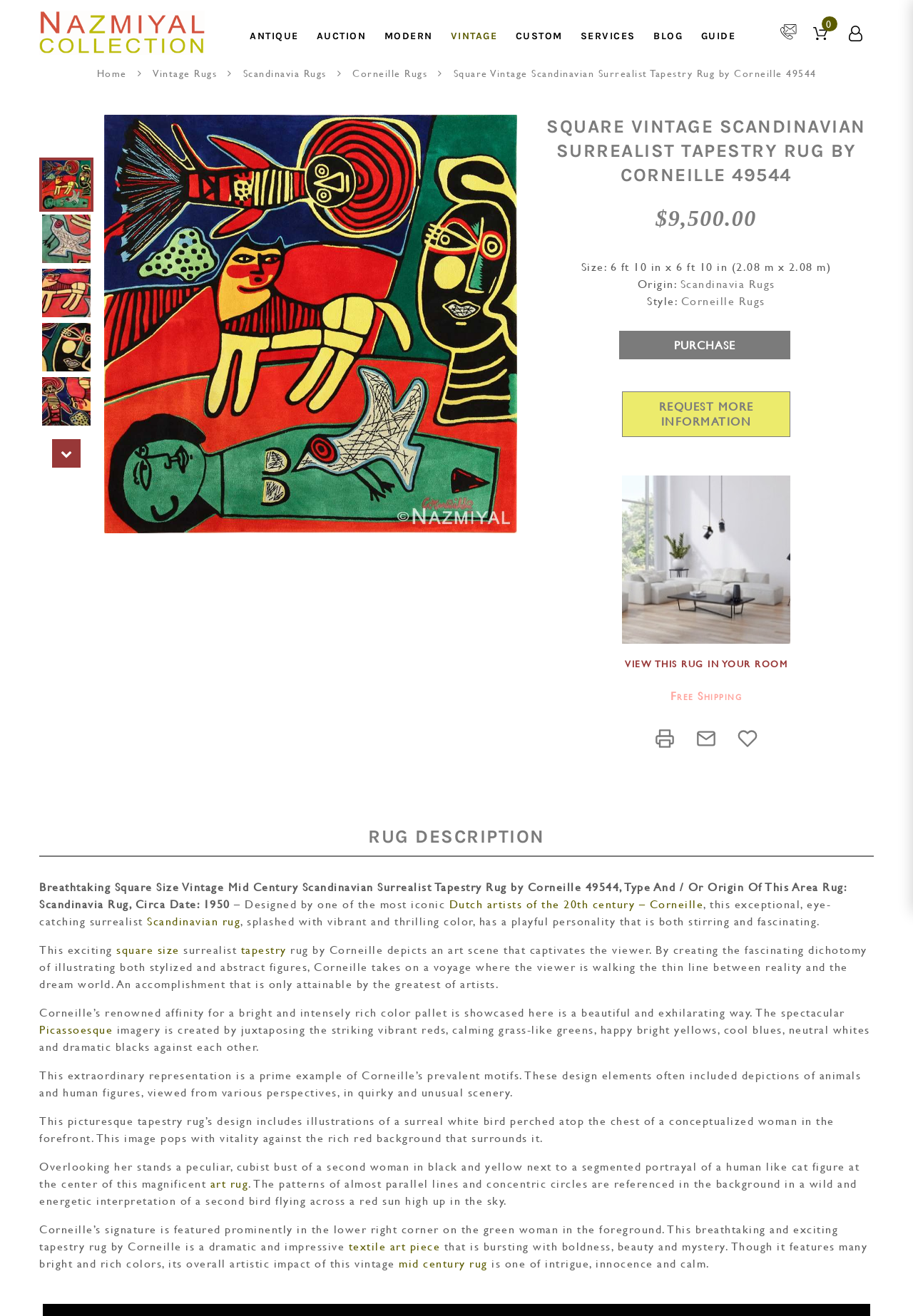Please examine the image and answer the question with a detailed explanation:
What is the size of this rug?

The size of the rug can be found in the section below the rug's description, where it is listed as 'Size: 6 ft 10 in x 6 ft 10 in (2.08 m x 2.08 m)'.